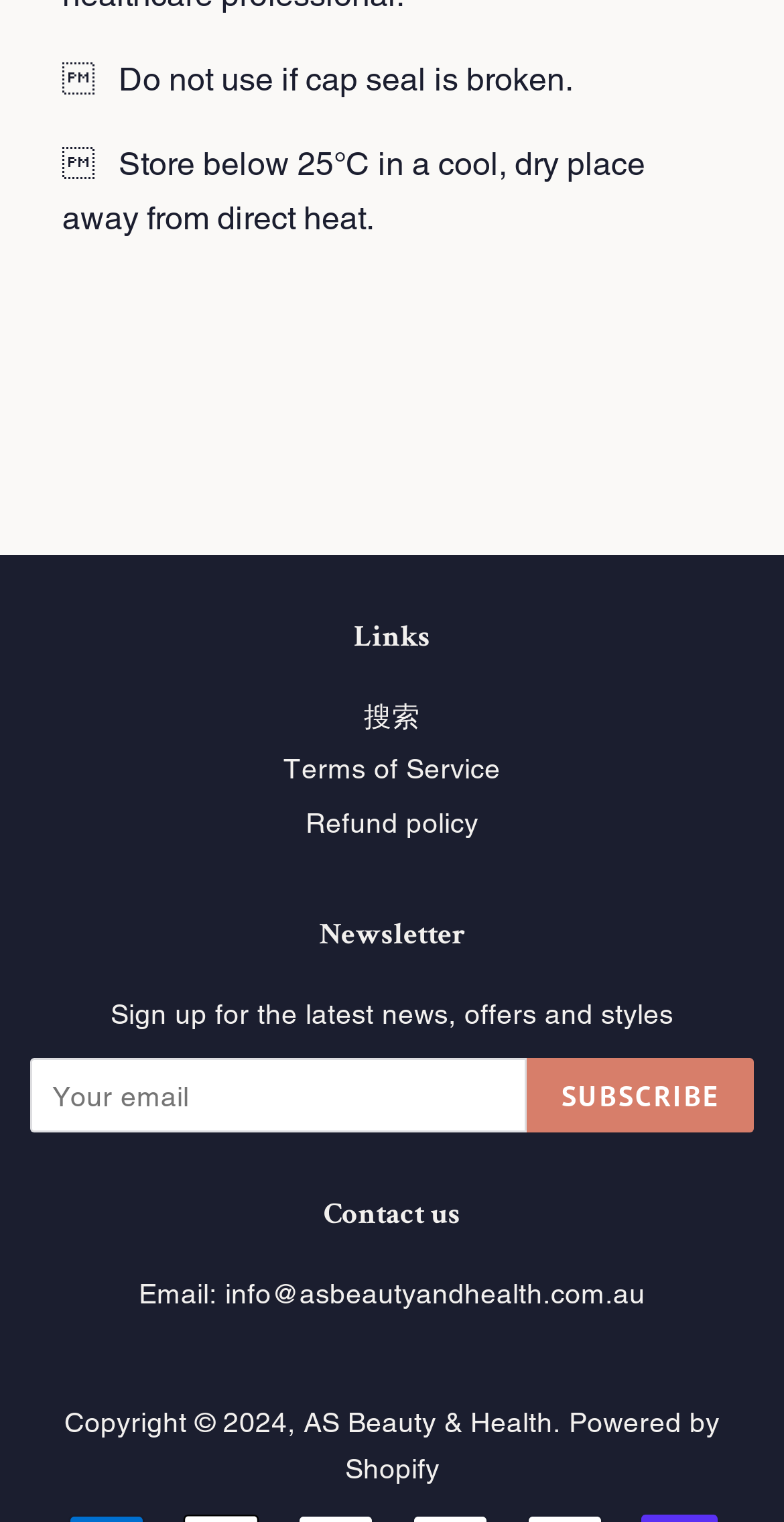What is the name of the platform powering this website?
Please answer using one word or phrase, based on the screenshot.

Shopify